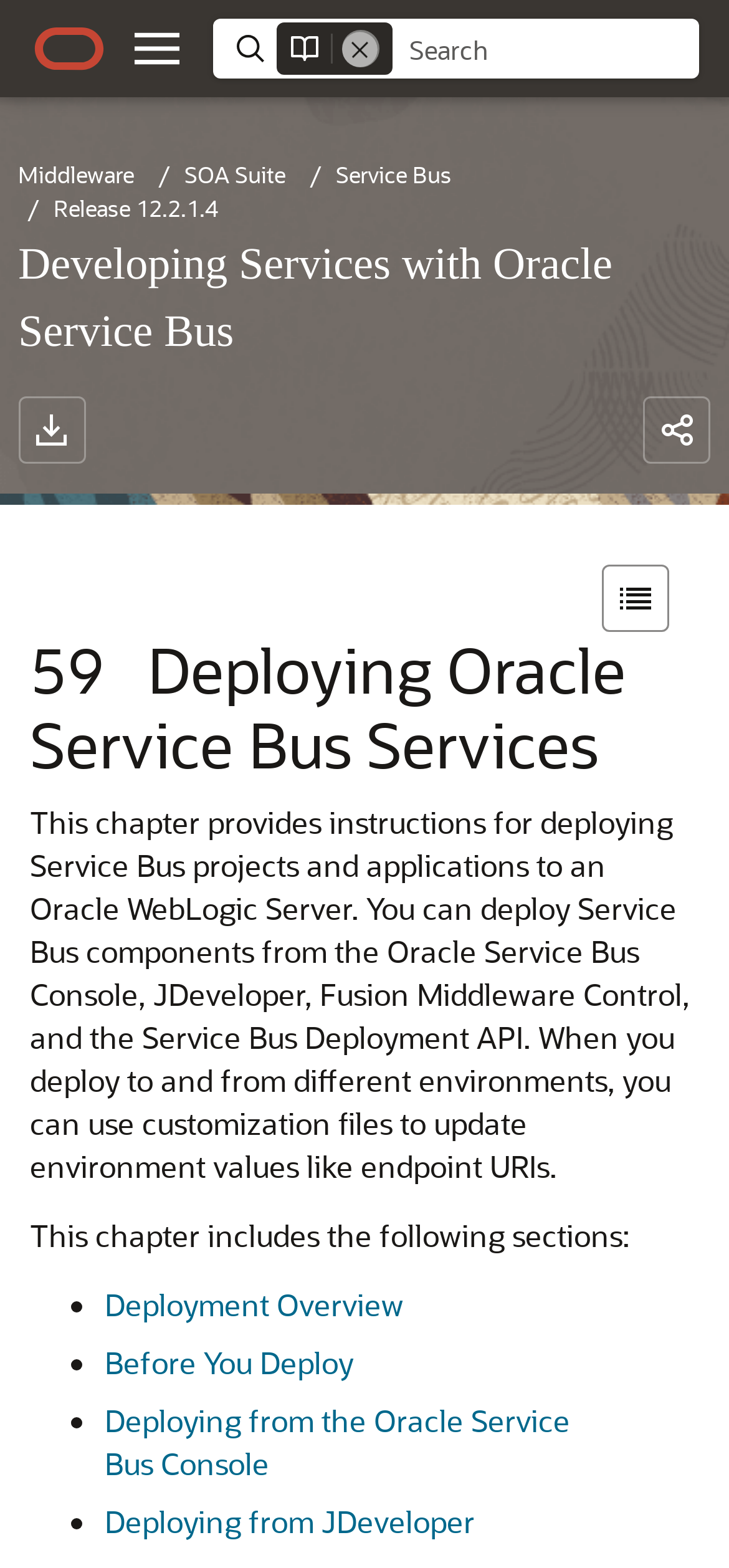Use a single word or phrase to answer the question: What is the purpose of the Deploy Composite Wizard?

To deploy Service Bus projects